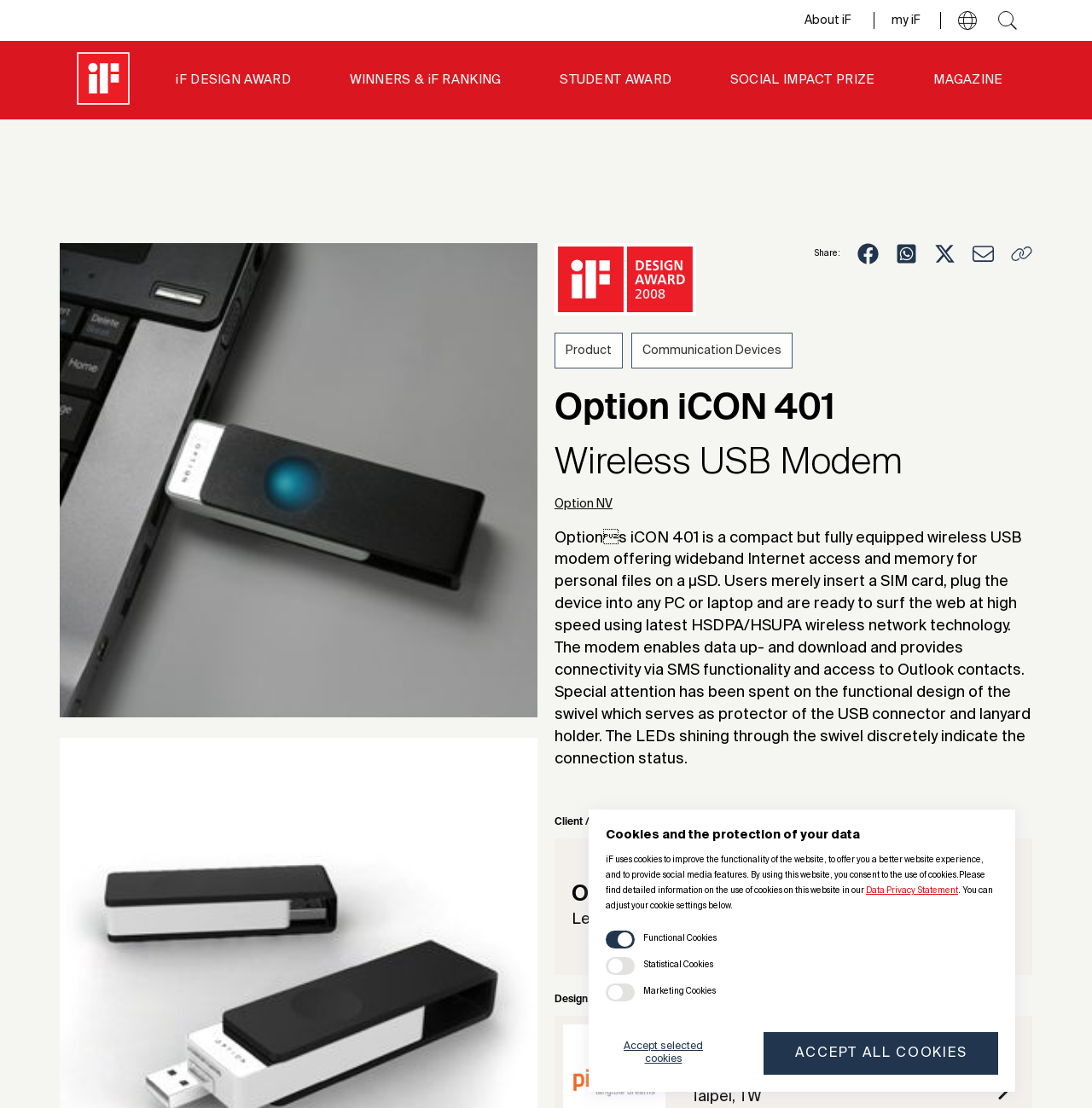What is the purpose of the swivel on the device?
Respond to the question with a single word or phrase according to the image.

Protector of the USB connector and lanyard holder